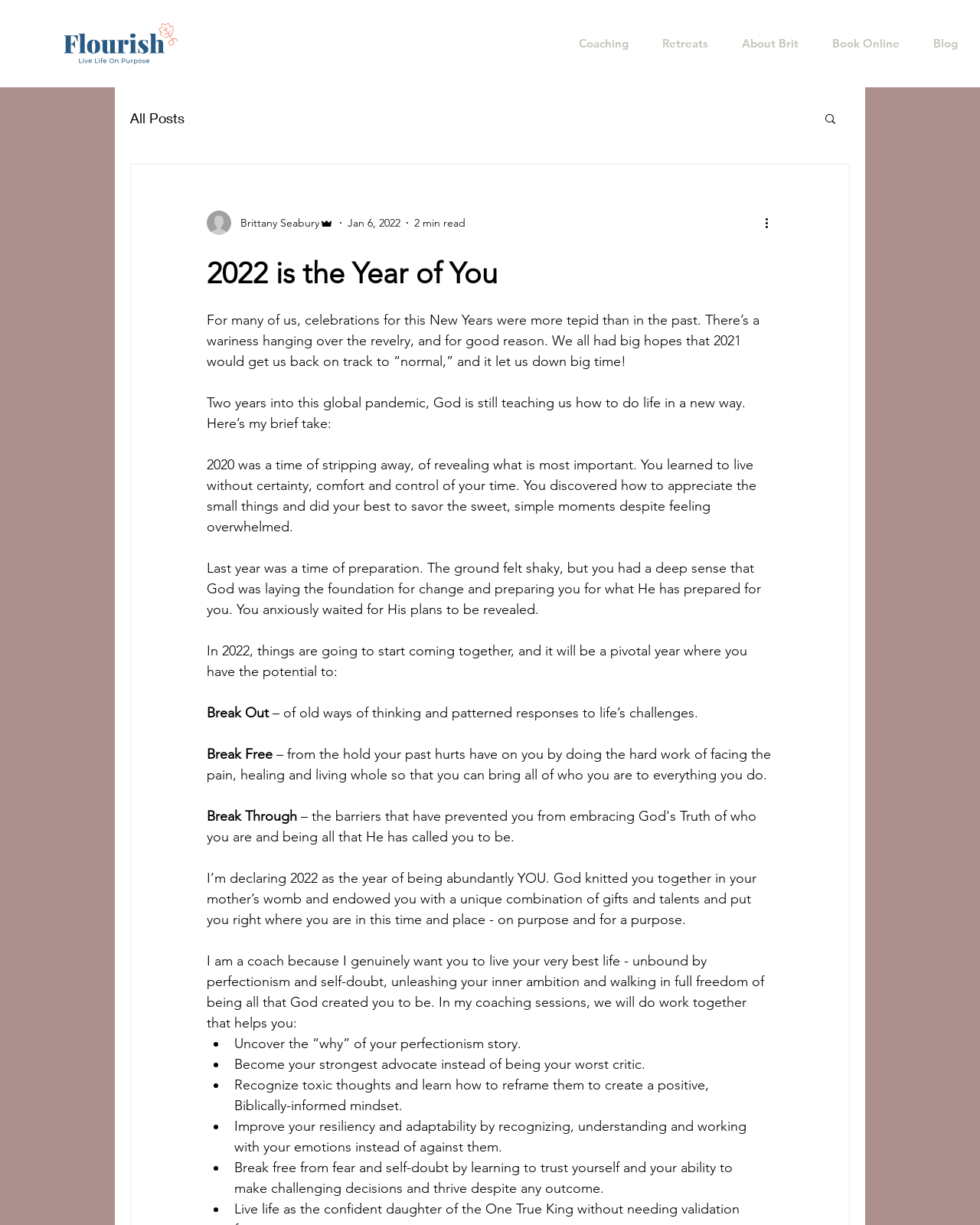What is the title or heading displayed on the webpage?

2022 is the Year of You